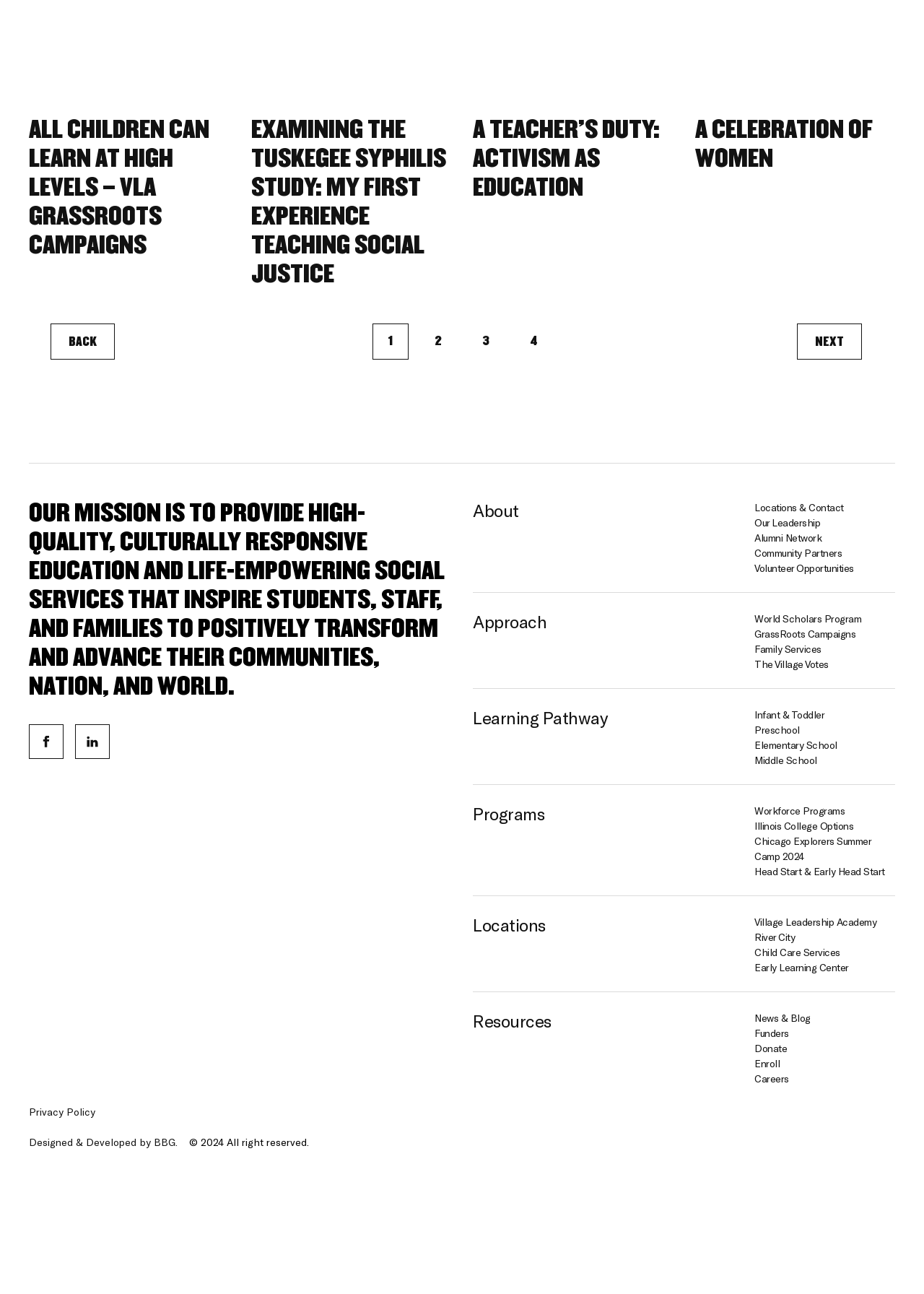Specify the bounding box coordinates of the element's region that should be clicked to achieve the following instruction: "Click on the 'Donate' link". The bounding box coordinates consist of four float numbers between 0 and 1, in the format [left, top, right, bottom].

[0.816, 0.805, 0.852, 0.815]